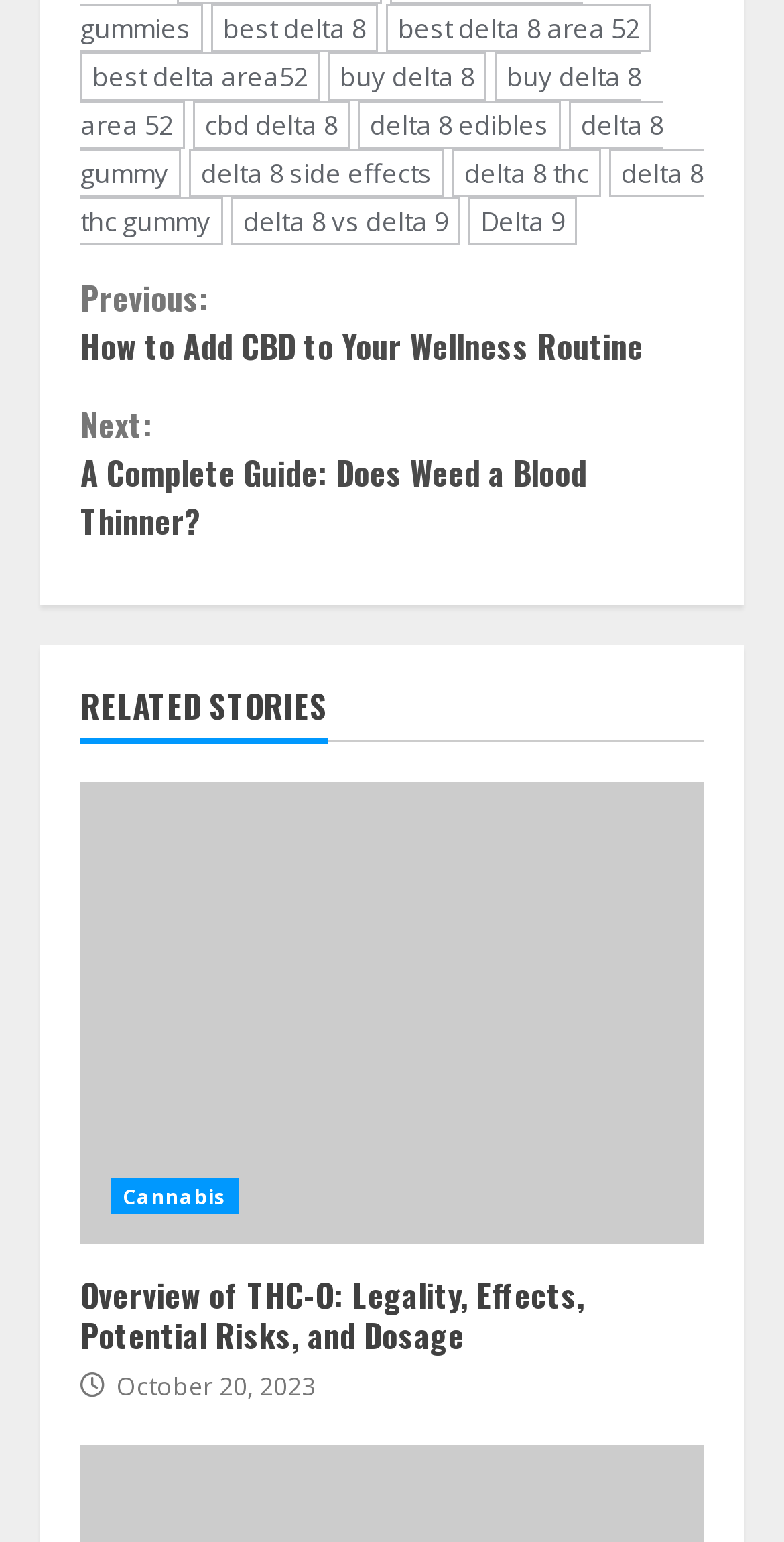Find the bounding box coordinates corresponding to the UI element with the description: "buy delta 8". The coordinates should be formatted as [left, top, right, bottom], with values as floats between 0 and 1.

[0.418, 0.033, 0.621, 0.065]